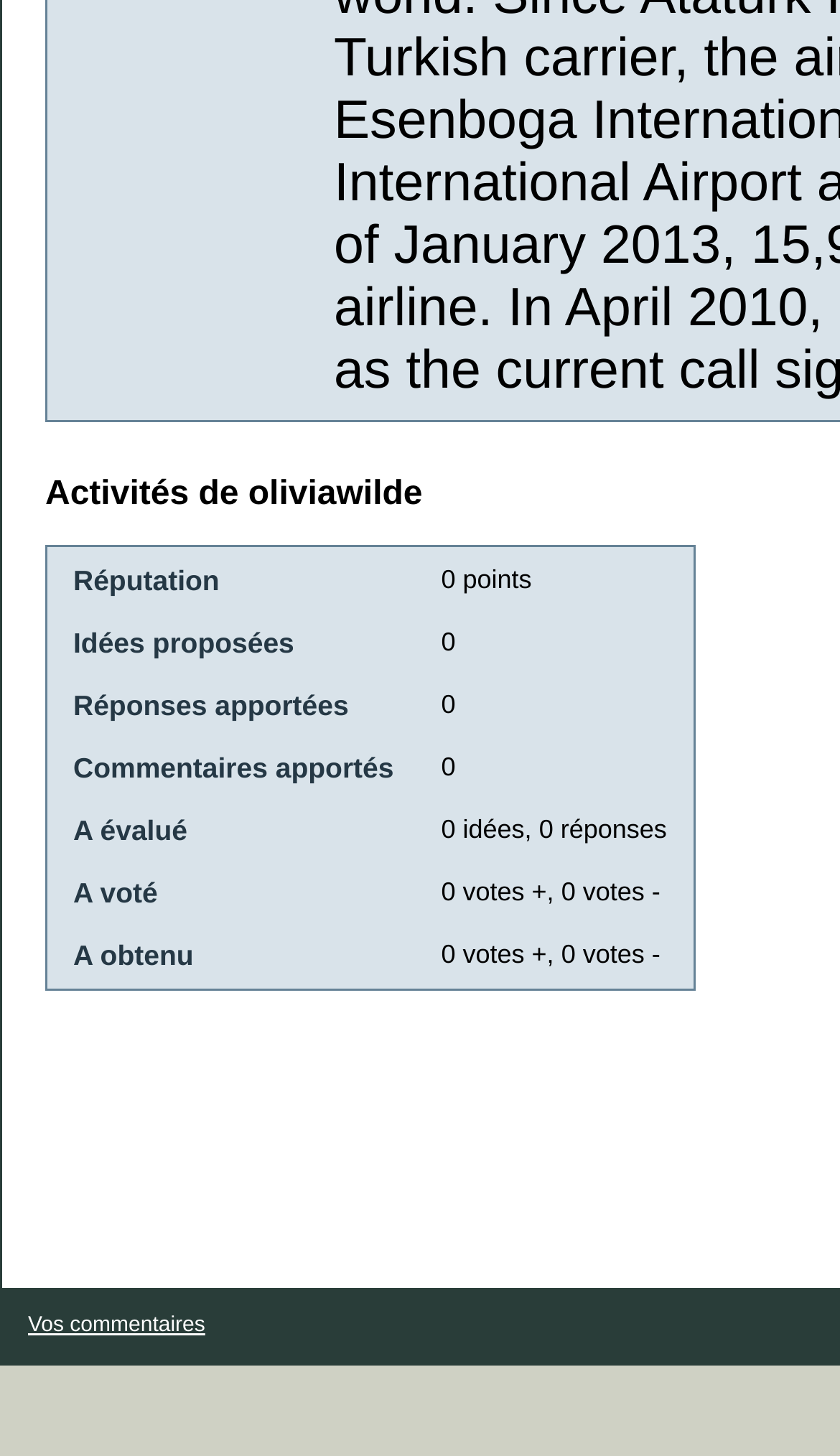How many ideas has the user proposed?
By examining the image, provide a one-word or phrase answer.

0